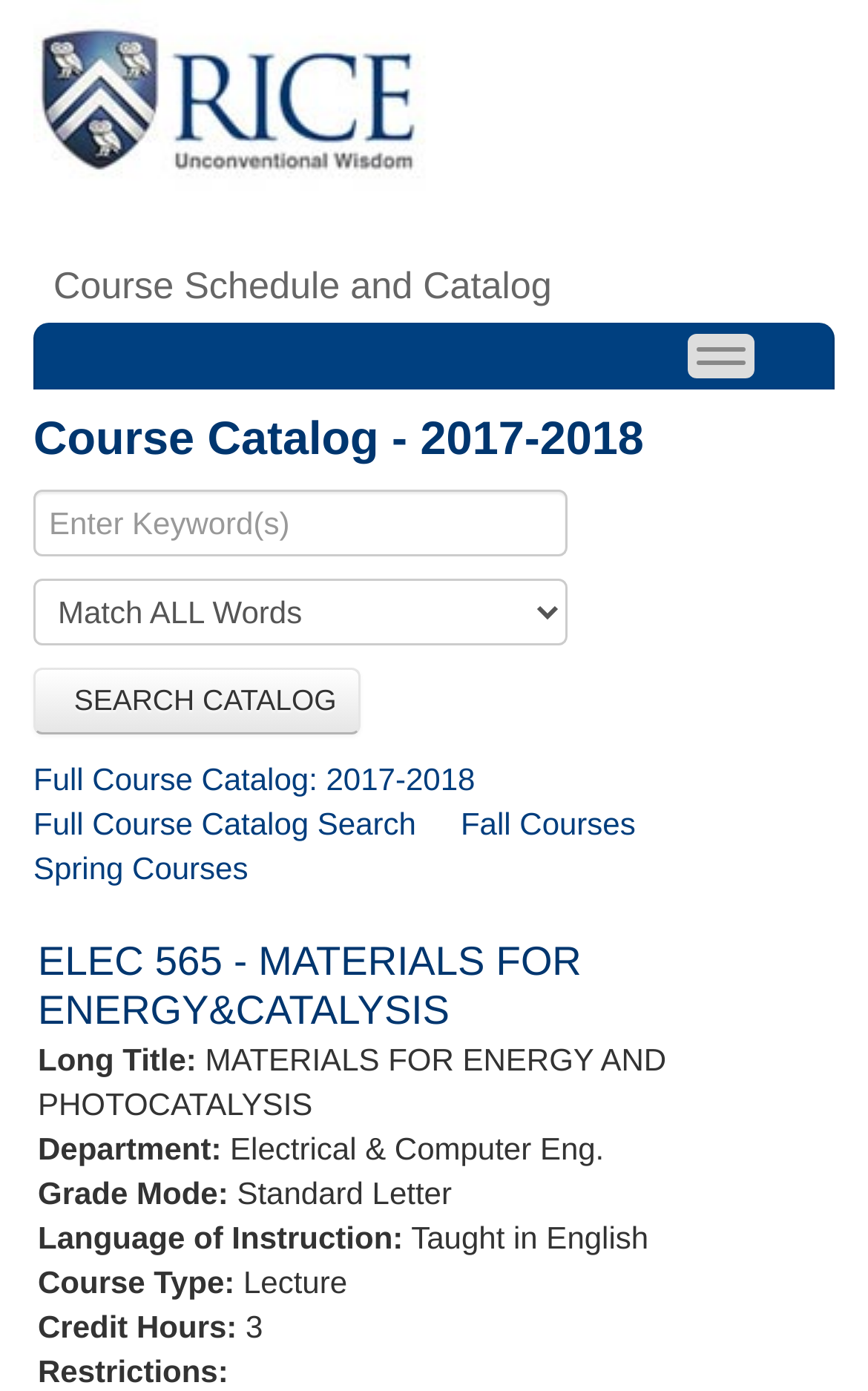Locate the bounding box coordinates of the item that should be clicked to fulfill the instruction: "View full course catalog".

[0.038, 0.548, 0.547, 0.573]